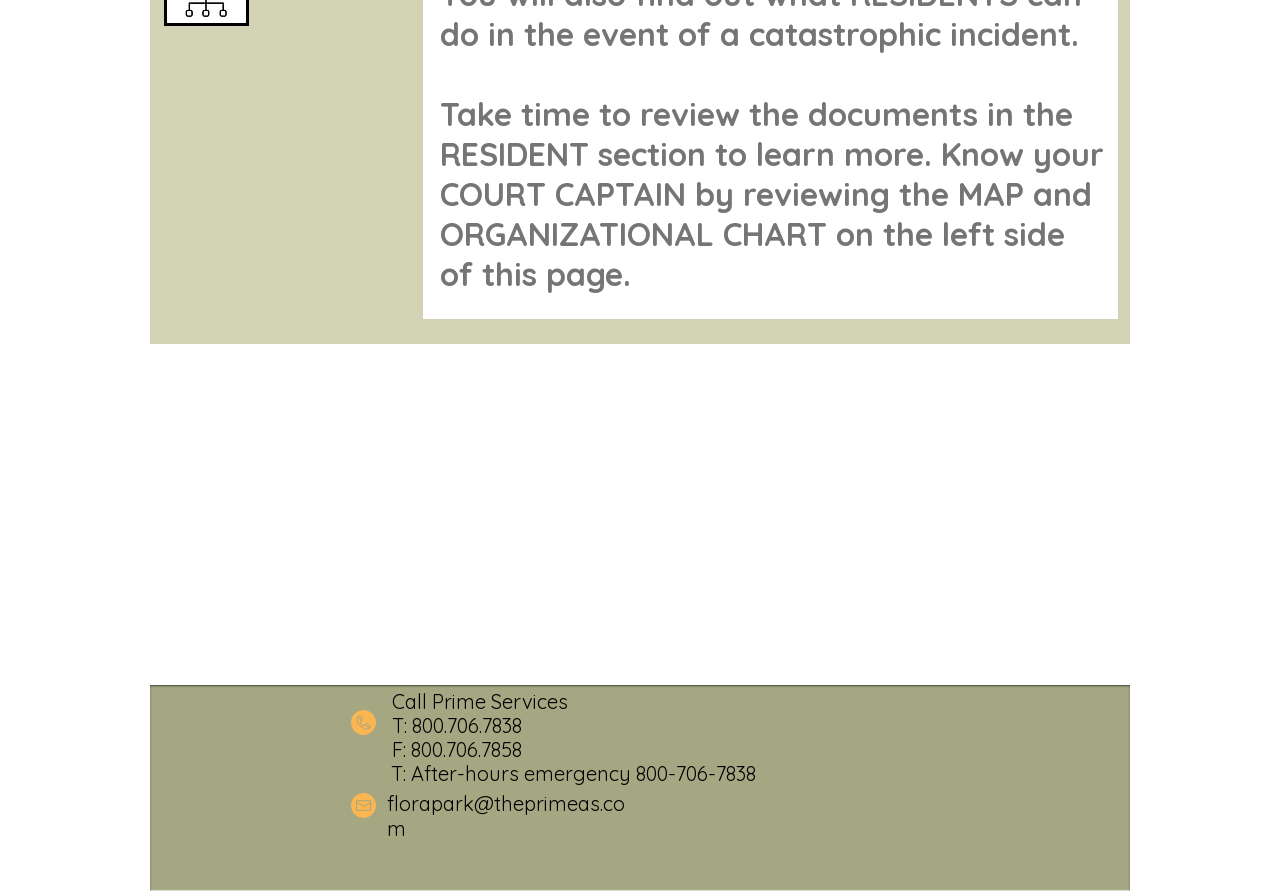Show the bounding box coordinates for the HTML element described as: "florapark@theprimeas.com".

[0.302, 0.888, 0.488, 0.944]